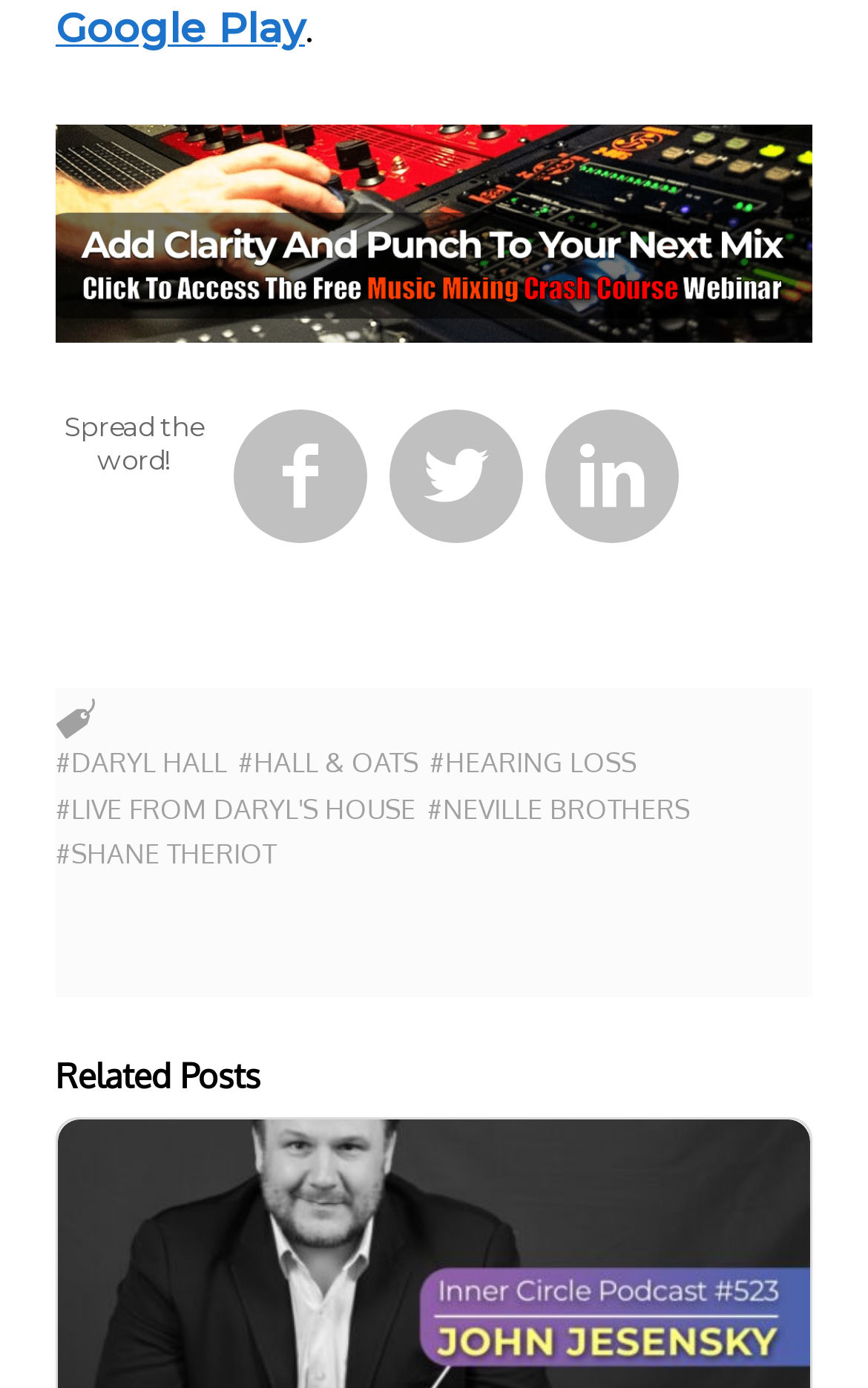Identify the bounding box coordinates for the UI element described by the following text: "#Live From Daryl's House". Provide the coordinates as four float numbers between 0 and 1, in the format [left, top, right, bottom].

[0.064, 0.567, 0.479, 0.6]